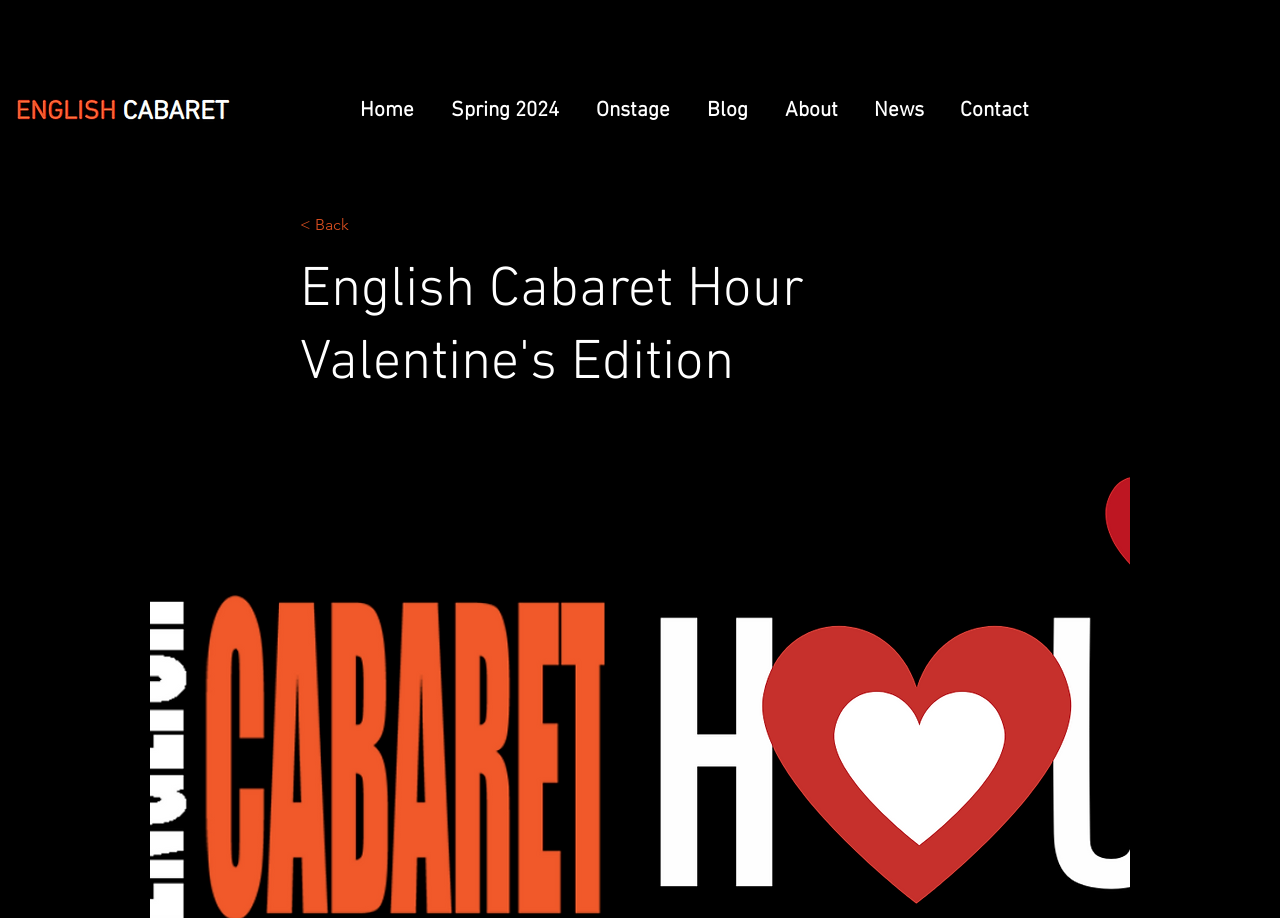What is the purpose of the '< Back' link?
Please give a detailed and elaborate explanation in response to the question.

I inferred the purpose of the '< Back' link by its text and position on the webpage. It is likely to be a navigation link that takes the user back to a previous page or section.